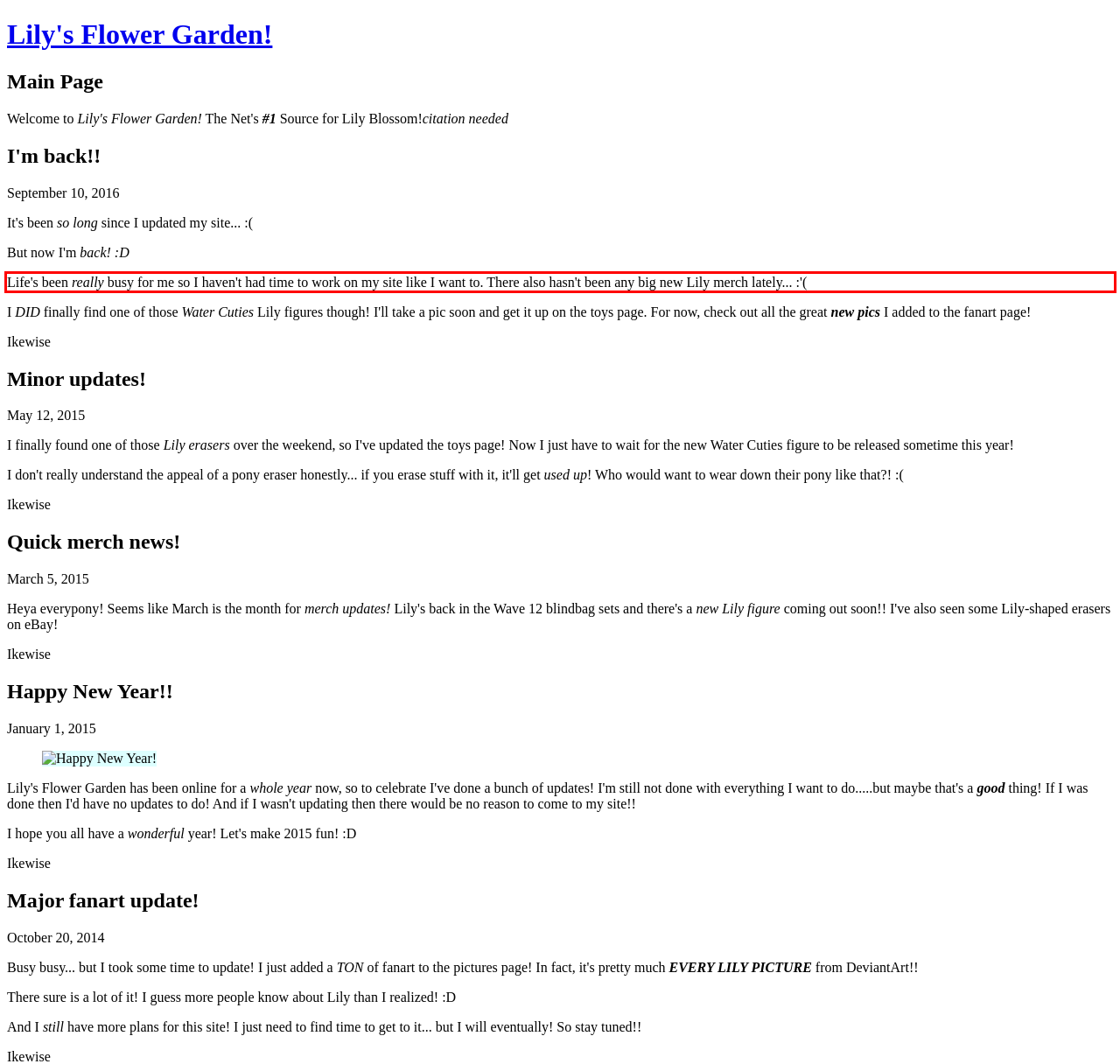You are provided with a screenshot of a webpage featuring a red rectangle bounding box. Extract the text content within this red bounding box using OCR.

Life's been really busy for me so I haven't had time to work on my site like I want to. There also hasn't been any big new Lily merch lately... :'(